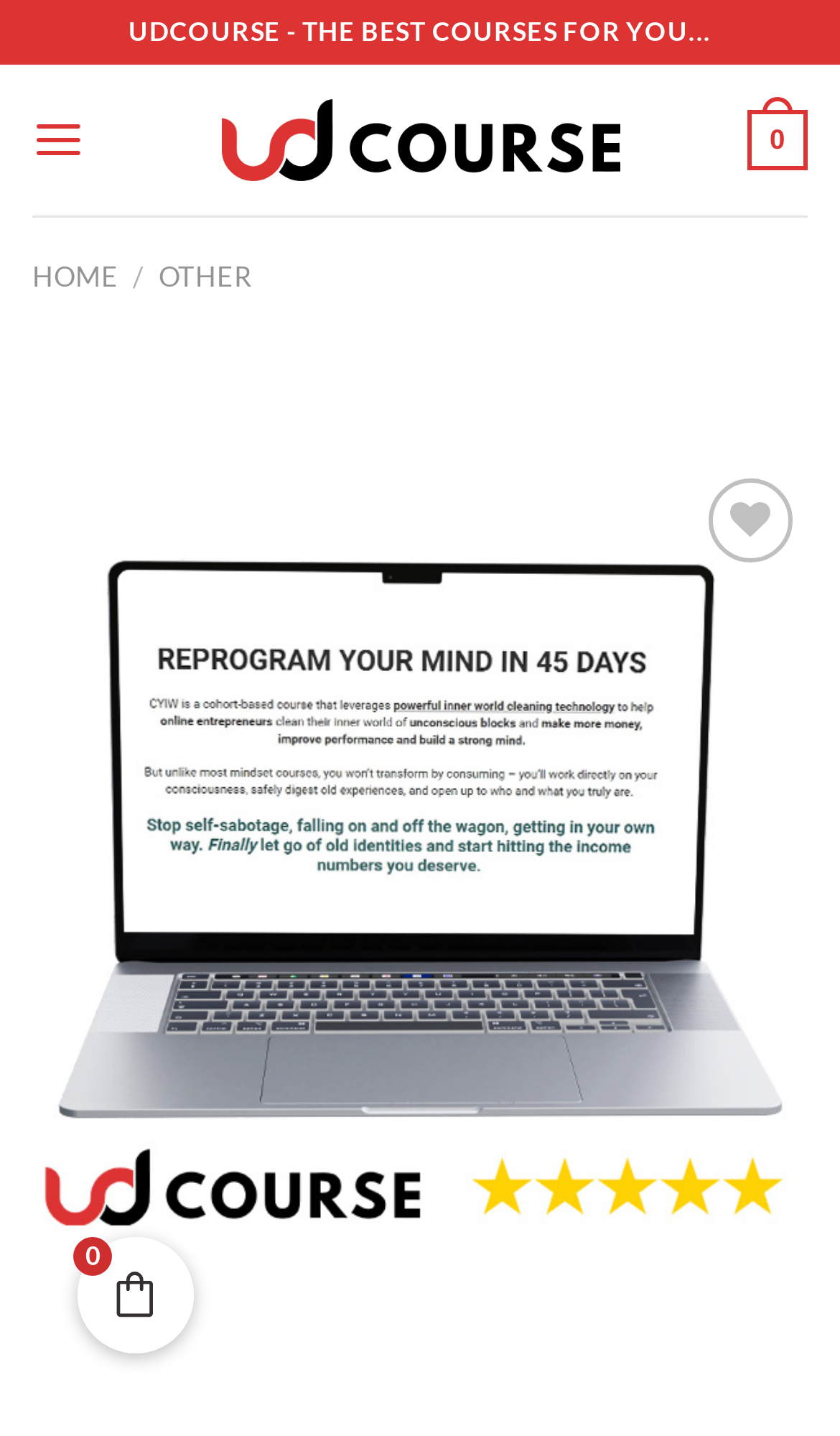Please determine the bounding box coordinates of the element's region to click for the following instruction: "Add to wishlist".

[0.813, 0.534, 0.936, 0.59]